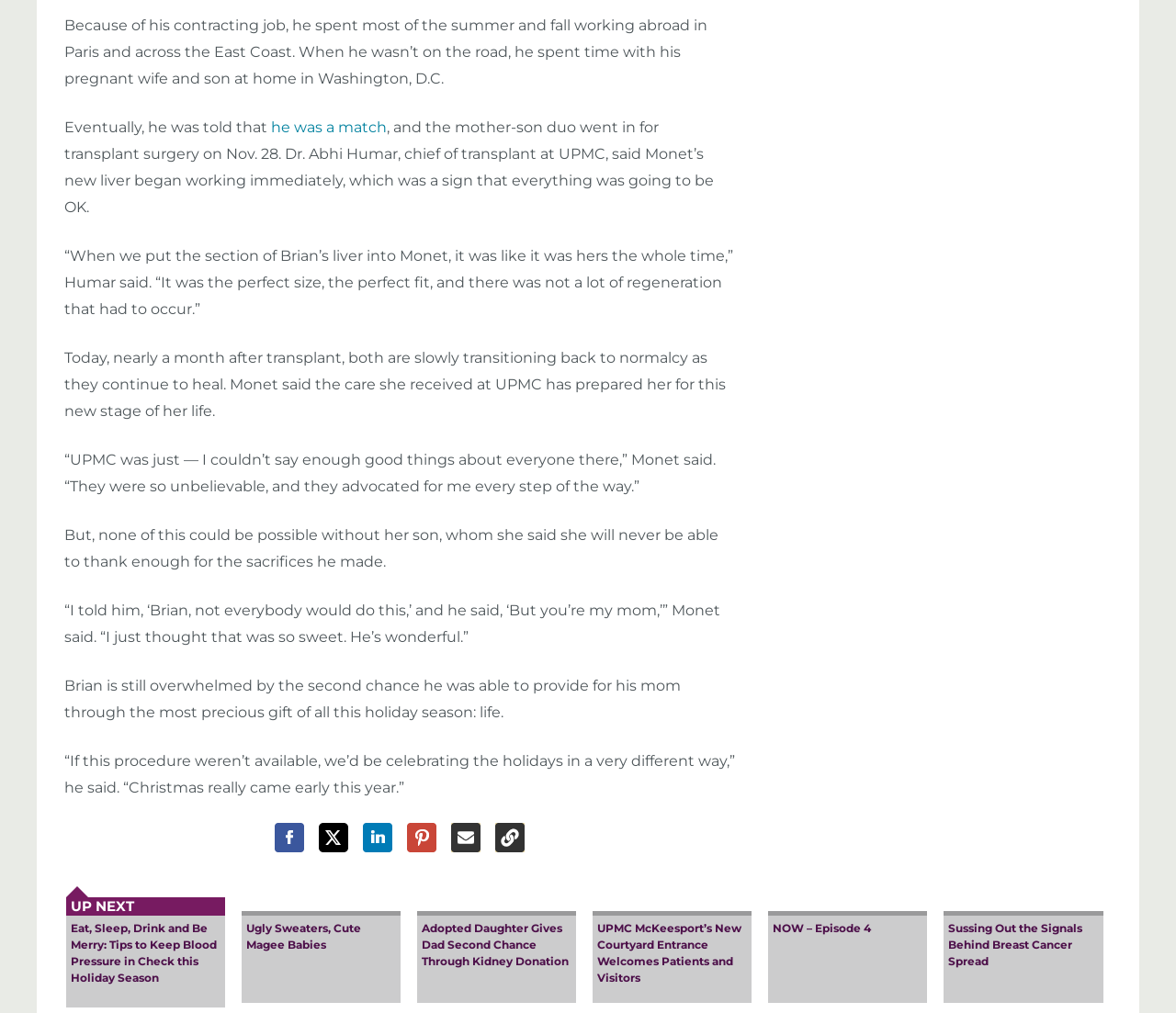Highlight the bounding box coordinates of the element that should be clicked to carry out the following instruction: "Read the article by Patty Lindsey". The coordinates must be given as four float numbers ranging from 0 to 1, i.e., [left, top, right, bottom].

None